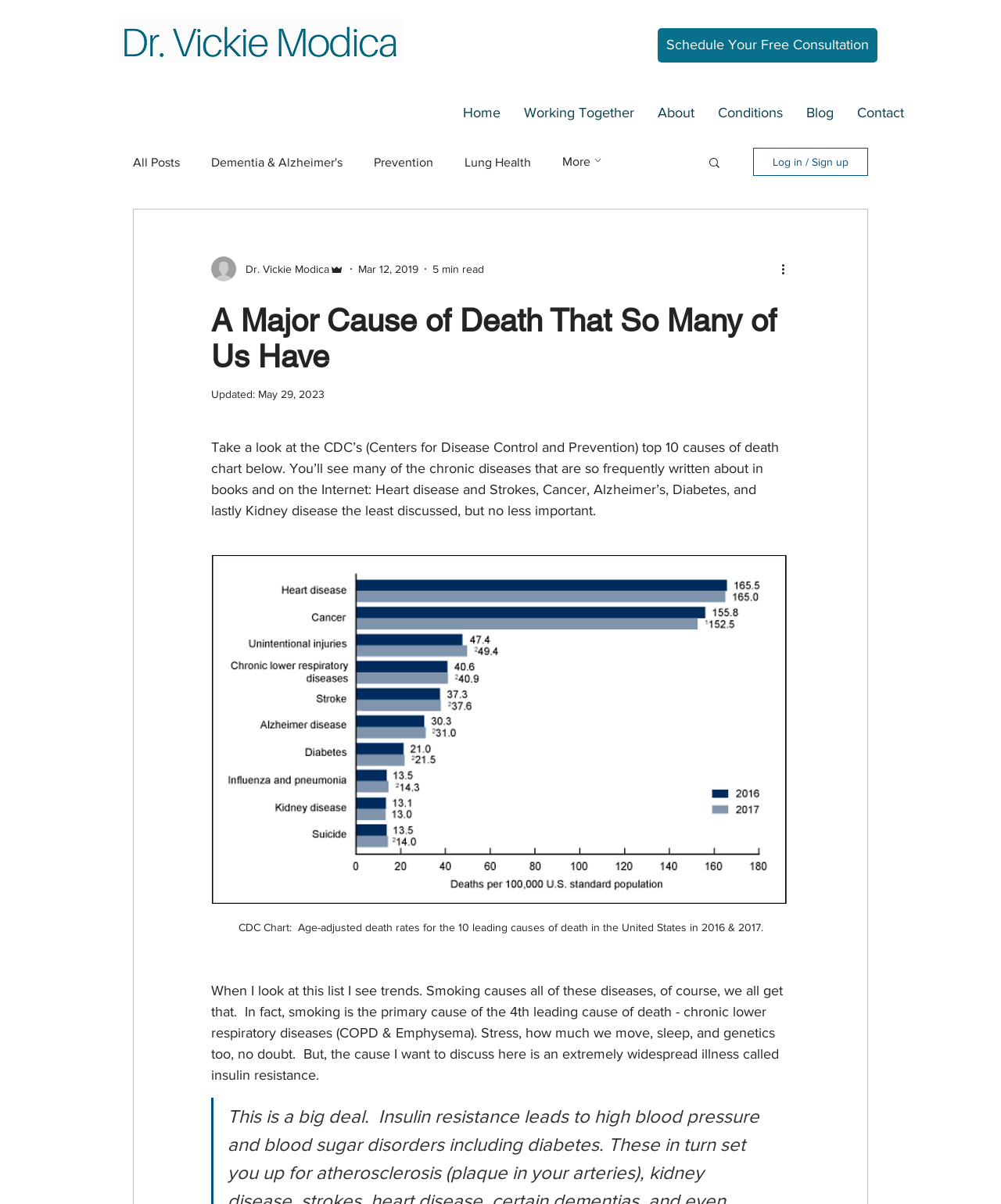Detail the various sections and features present on the webpage.

The webpage appears to be a blog post or article discussing a major cause of death and its relation to chronic diseases. At the top left corner, there is a logo image of "Dr V Modica" and a link to schedule a free consultation. Below the logo, there is a navigation menu with links to "Home", "Working Together", "About", "Conditions", "Blog", and "Contact".

On the right side of the navigation menu, there is another navigation menu with links to "All Posts", "Dementia & Alzheimer's", "Prevention", "Lung Health", and "More". Below this menu, there is a search button and a login/sign up button.

The main content of the webpage starts with a heading "A Major Cause of Death That So Many of Us Have" followed by a paragraph of text that discusses the top 10 causes of death chart from the CDC. The text explains that the chart shows many chronic diseases, including heart disease, strokes, cancer, Alzheimer's, diabetes, and kidney disease.

Below the paragraph, there is a button to view the CDC chart, which is accompanied by a figcaption with the same text. The chart is not visible in the accessibility tree, but it is likely an image or interactive element.

The article continues with another paragraph of text that discusses trends in the causes of death, including smoking, stress, physical activity, sleep, and genetics. The author then focuses on insulin resistance as a widespread illness that contributes to these diseases.